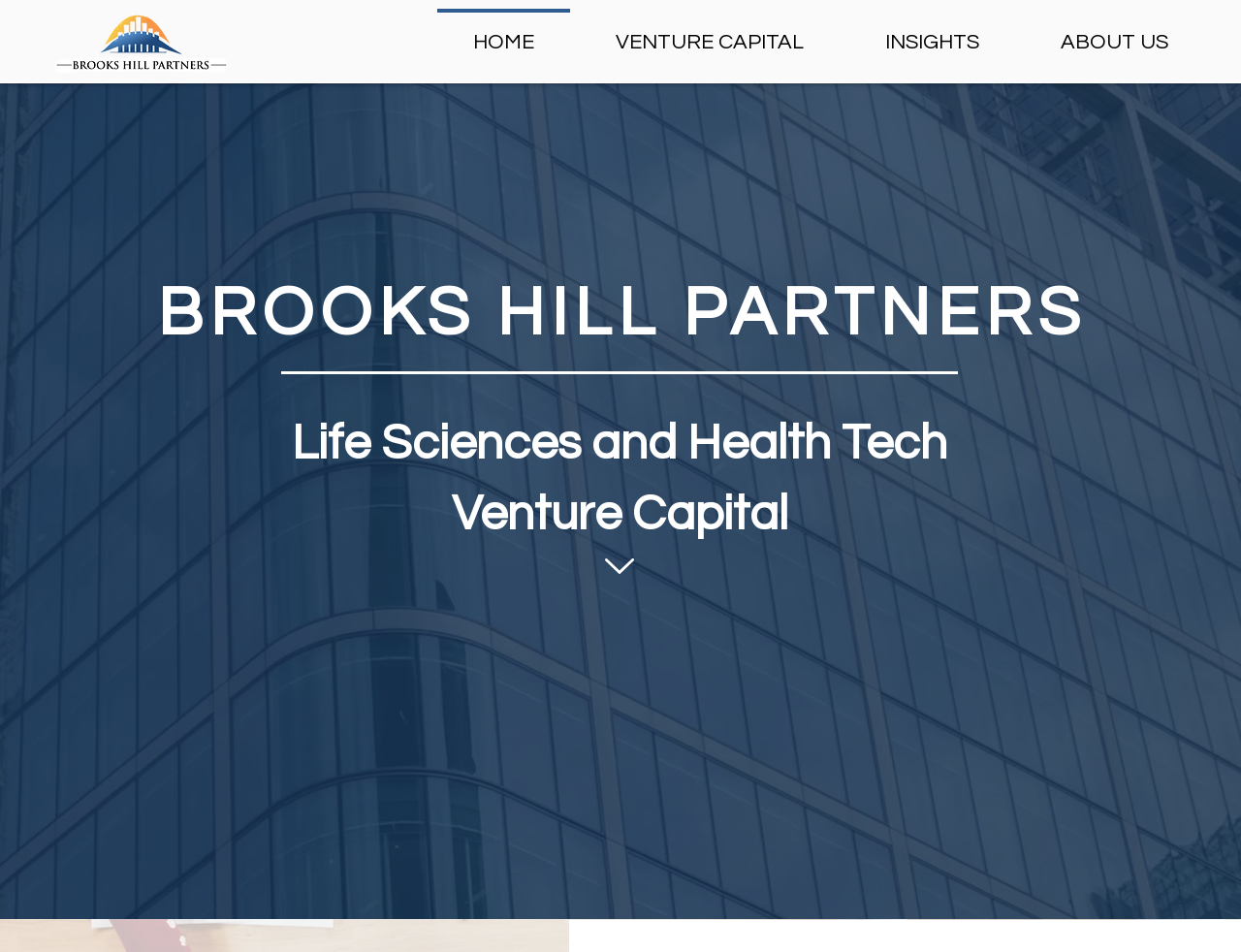What is the purpose of the 'Learn More' section?
Provide a short answer using one word or a brief phrase based on the image.

To get in touch with the company